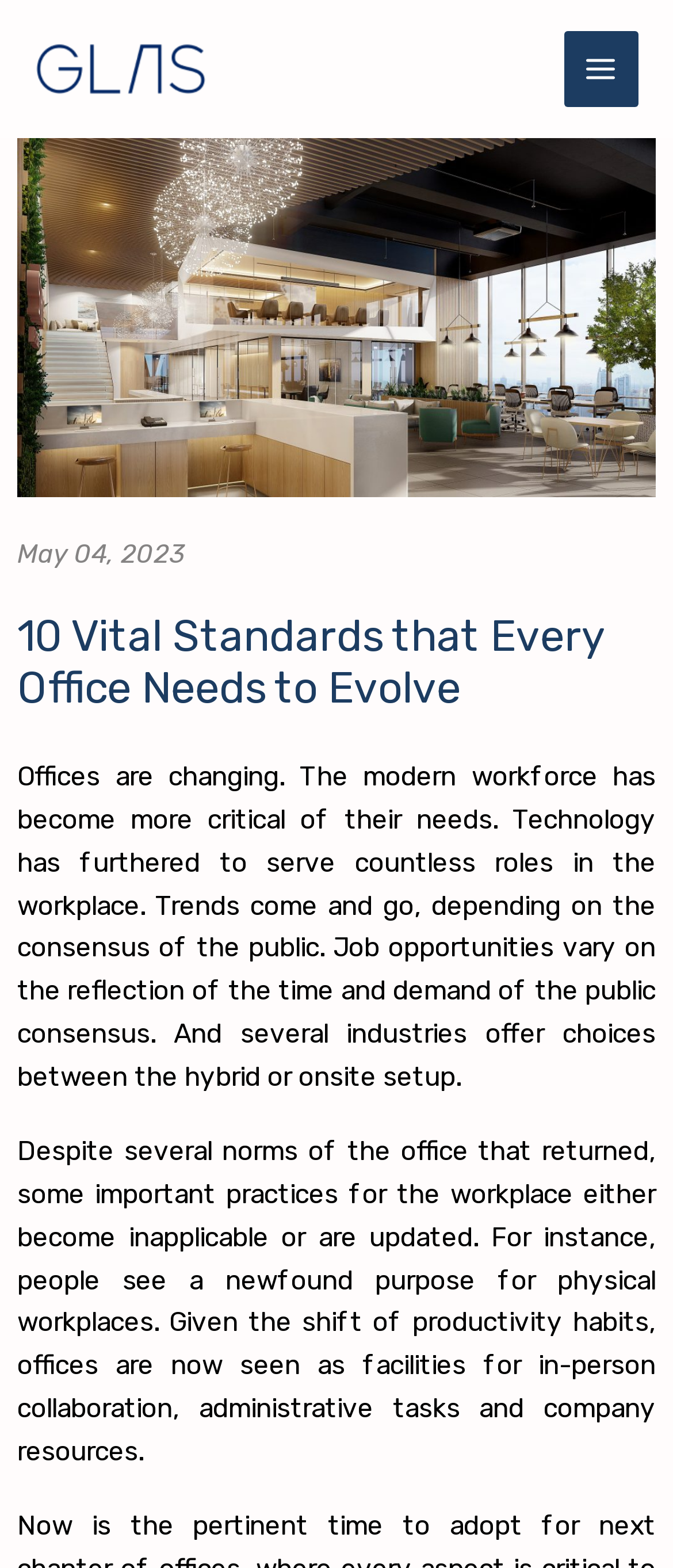Predict the bounding box for the UI component with the following description: "alt="Glas Logo"".

[0.051, 0.033, 0.308, 0.053]